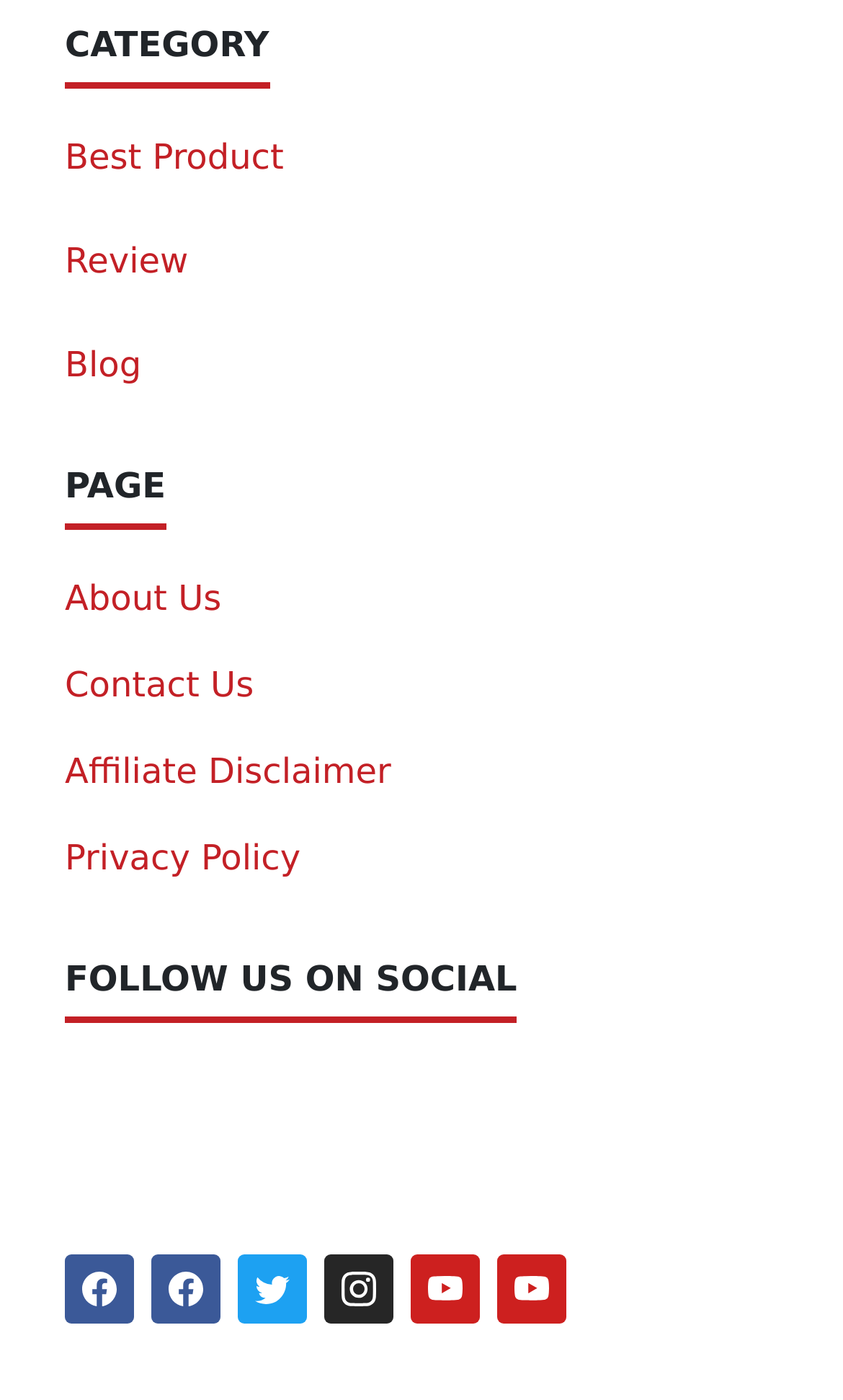Given the description alt="VET RANCH LOGO", predict the bounding box coordinates of the UI element. Ensure the coordinates are in the format (top-left x, top-left y, bottom-right x, bottom-right y) and all values are between 0 and 1.

[0.077, 0.813, 0.923, 0.842]